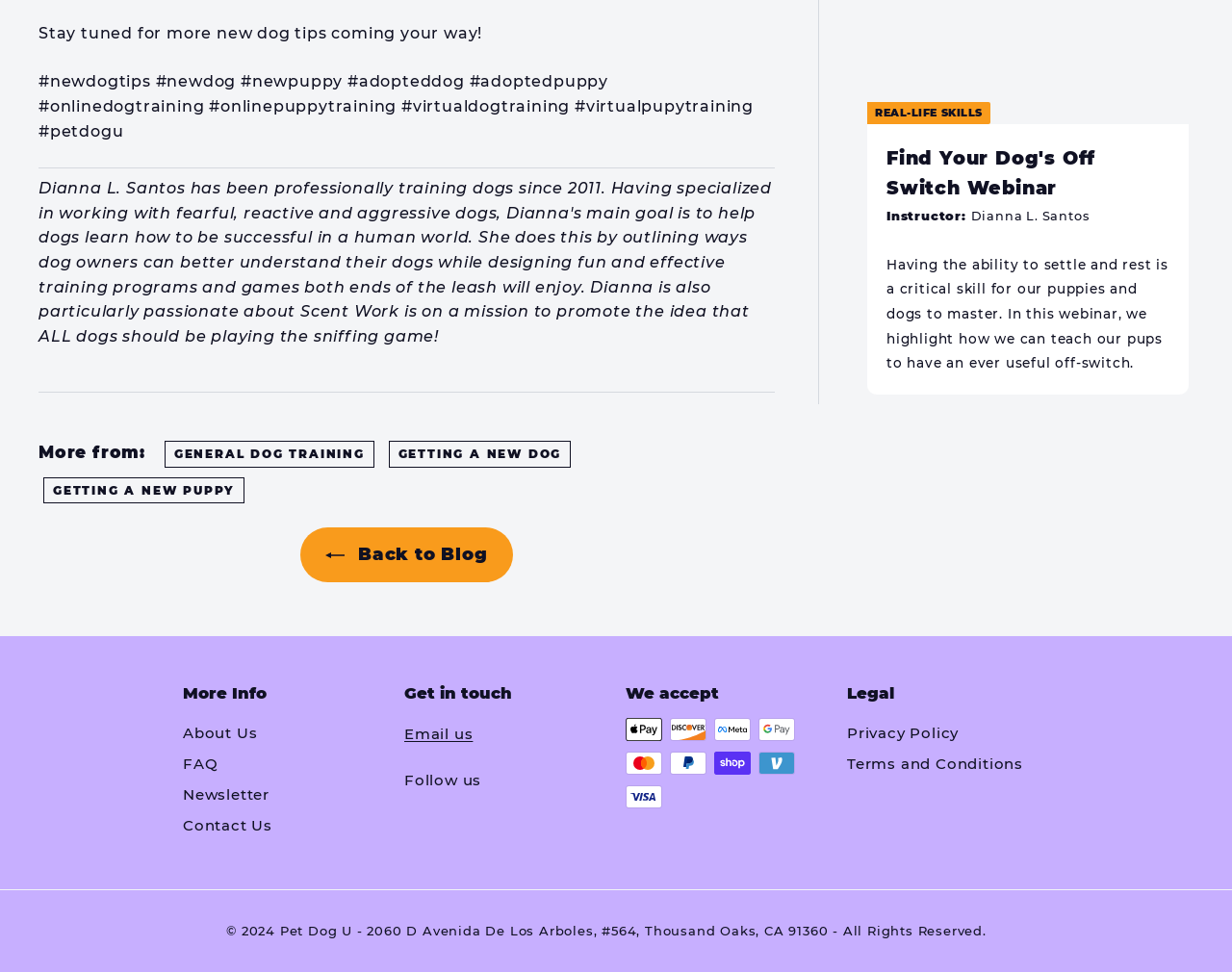Please find the bounding box coordinates of the element's region to be clicked to carry out this instruction: "Click on 'GENERAL DOG TRAINING'".

[0.133, 0.454, 0.304, 0.481]